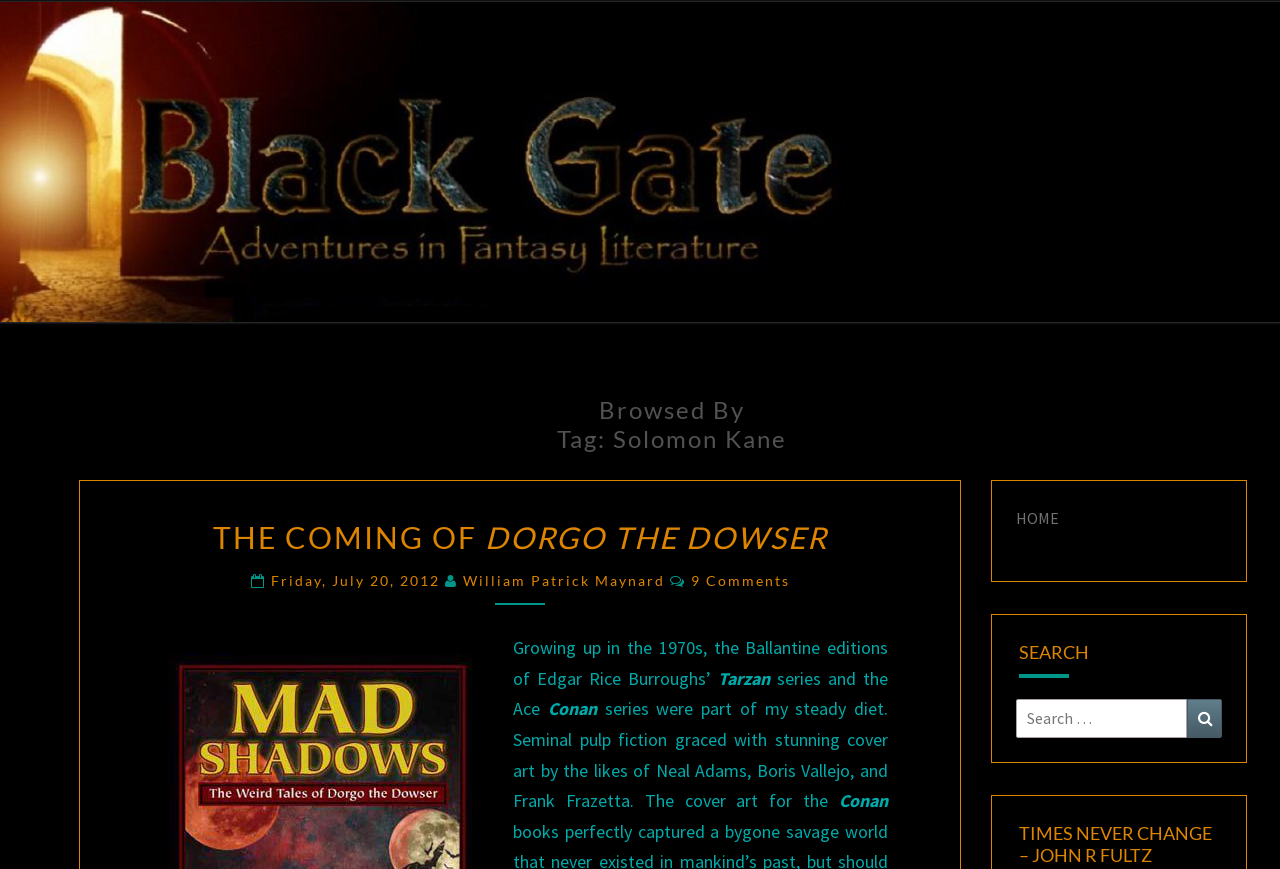What is the name of the website?
Could you give a comprehensive explanation in response to this question?

I found the answer by examining the root element with the text 'Solomon Kane – Black Gate' which suggests that 'Black Gate' is the name of the website.